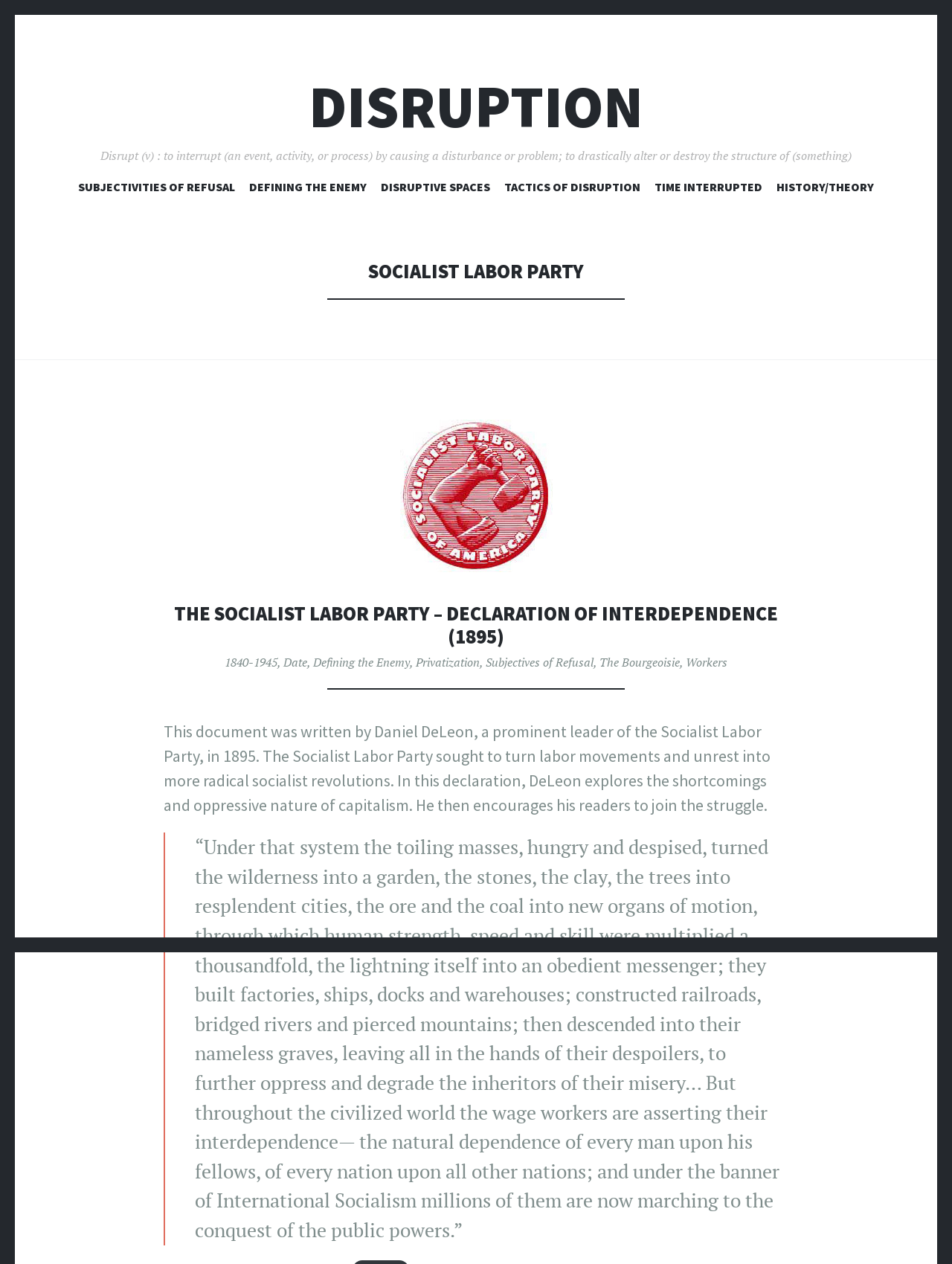Identify the coordinates of the bounding box for the element that must be clicked to accomplish the instruction: "Go to SUBJECTIVITIES OF REFUSAL".

[0.082, 0.142, 0.247, 0.158]